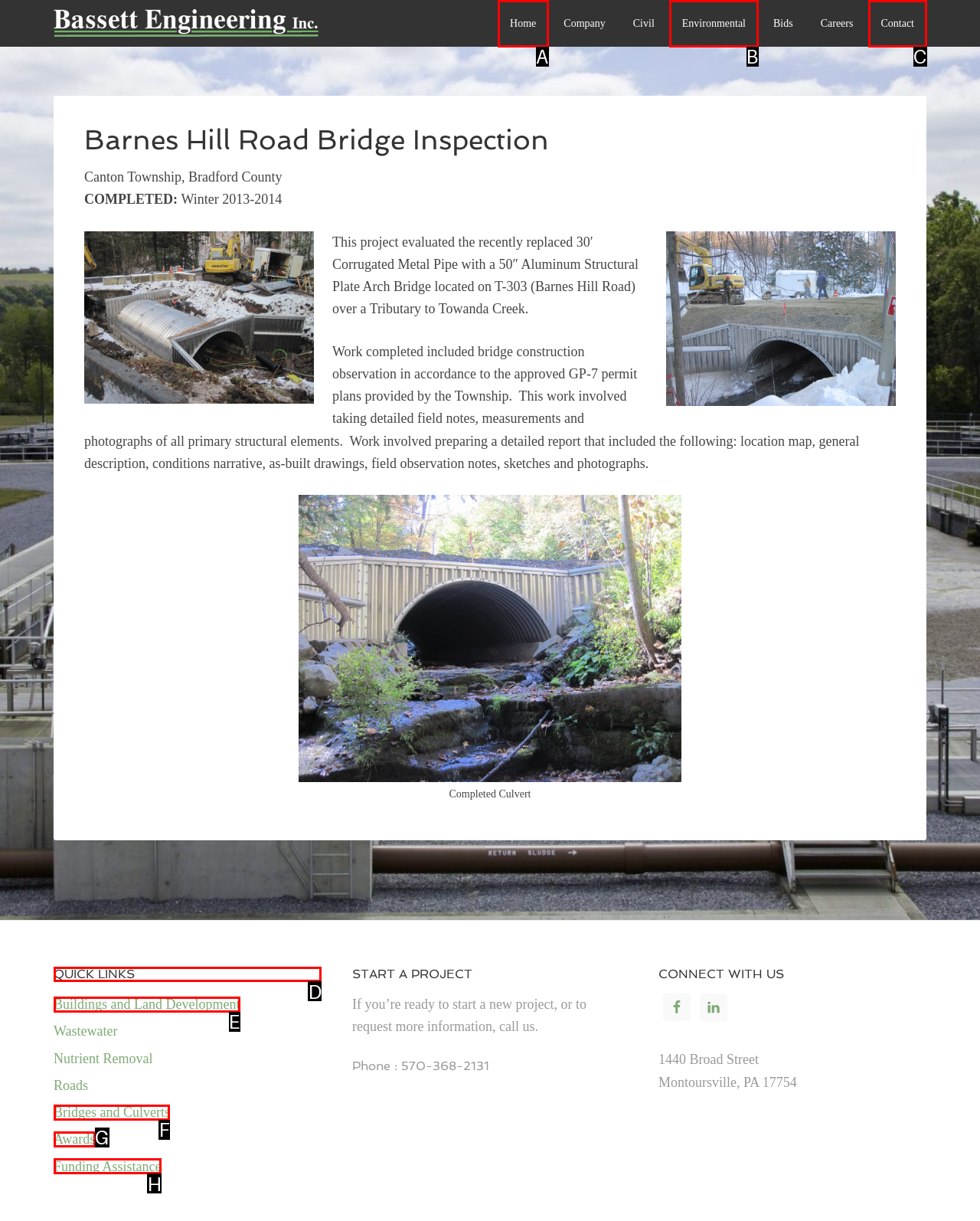Find the option you need to click to complete the following instruction: Check the 'QUICK LINKS' section
Answer with the corresponding letter from the choices given directly.

D